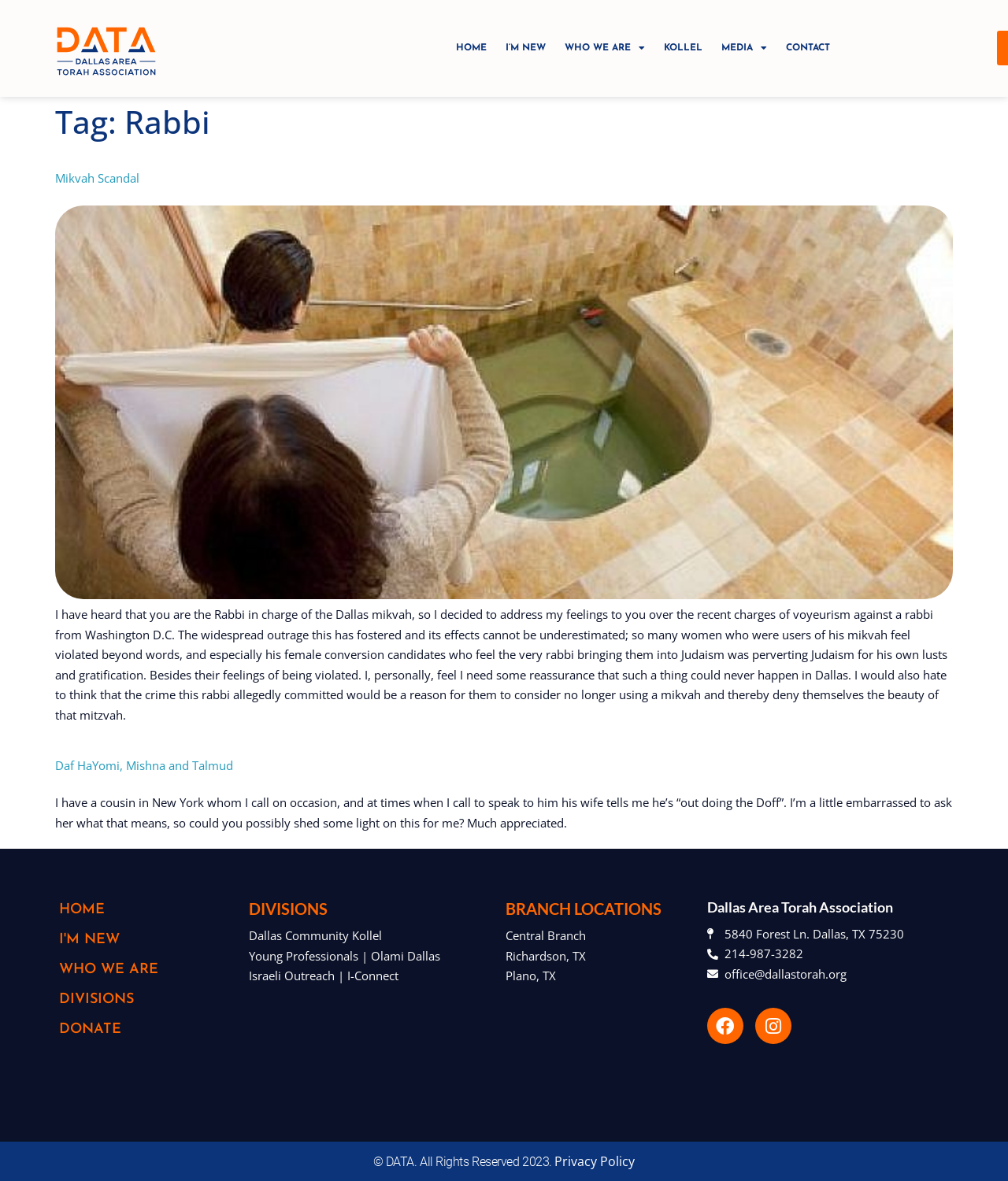Identify the bounding box for the UI element specified in this description: "Media". The coordinates must be four float numbers between 0 and 1, formatted as [left, top, right, bottom].

[0.706, 0.008, 0.77, 0.074]